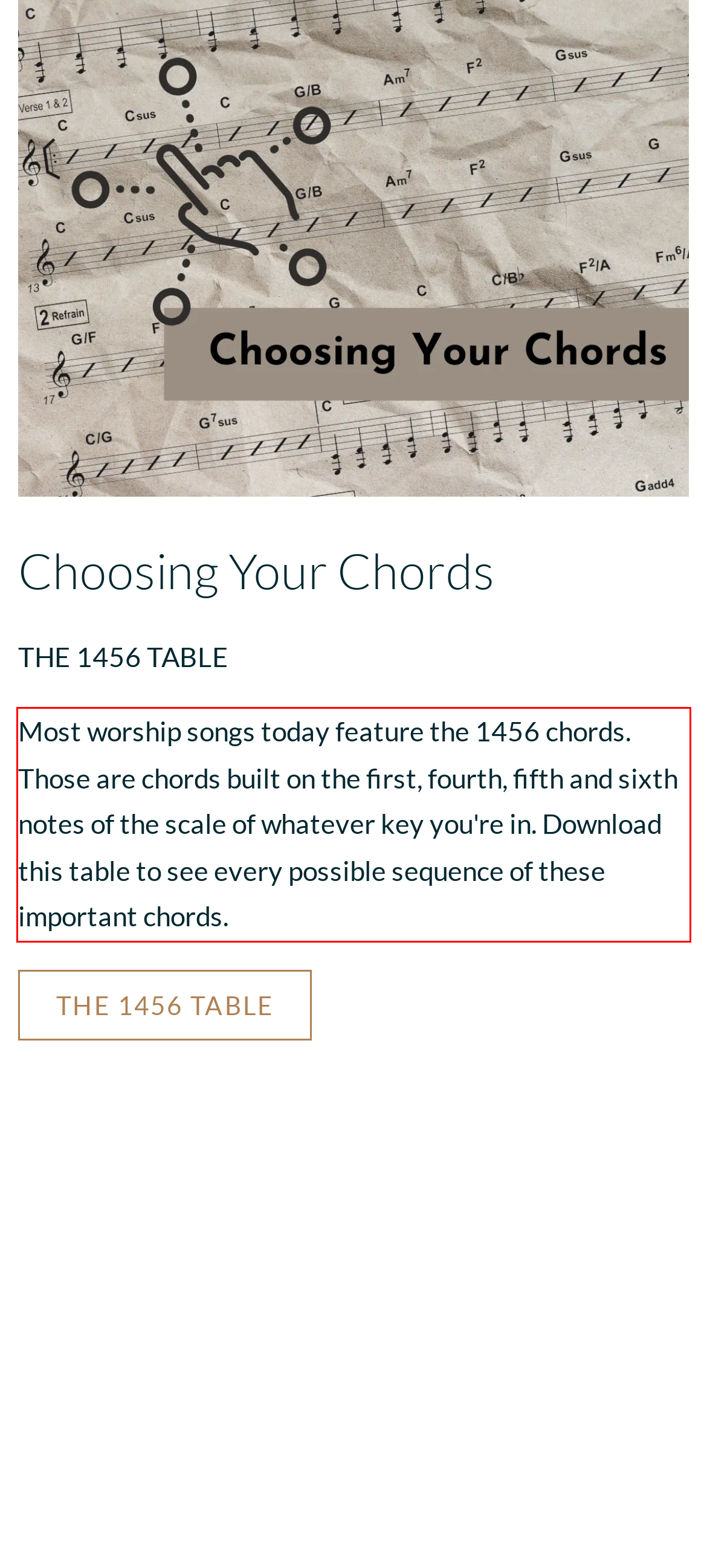Please analyze the provided webpage screenshot and perform OCR to extract the text content from the red rectangle bounding box.

Most worship songs today feature the 1456 chords. Those are chords built on the first, fourth, fifth and sixth notes of the scale of whatever key you're in. Download this table to see every possible sequence of these important chords.